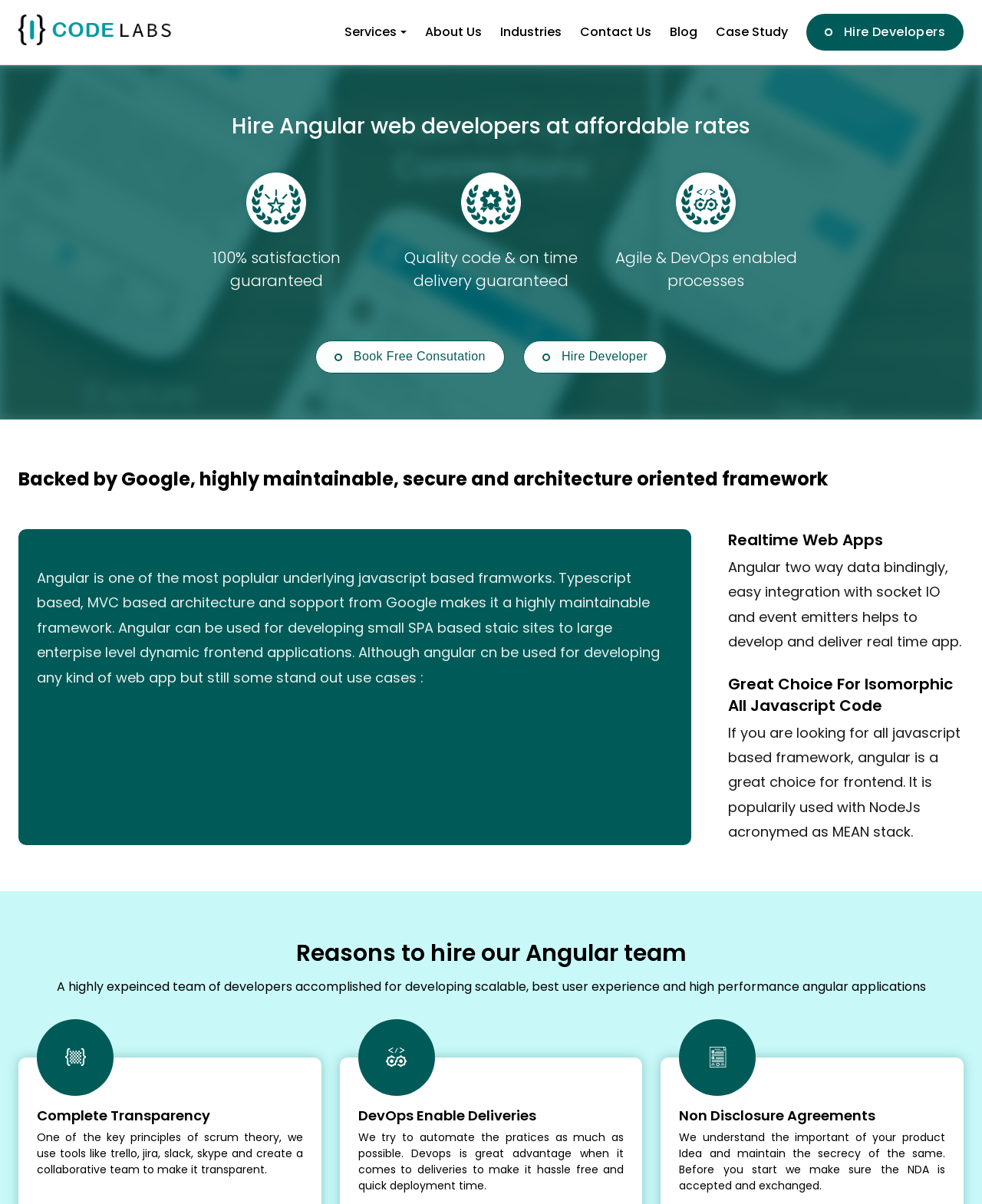What is the benefit of using Angular?
Provide a detailed and extensive answer to the question.

One of the benefits of using Angular is that it is a highly maintainable framework, as mentioned in the text 'Angular is one of the most popular underlying javascript based frameworks. Typescript based, MVC based architecture and support from Google makes it a highly maintainable framework.' located at the middle of the webpage, with a bounding box of [0.037, 0.472, 0.672, 0.57].